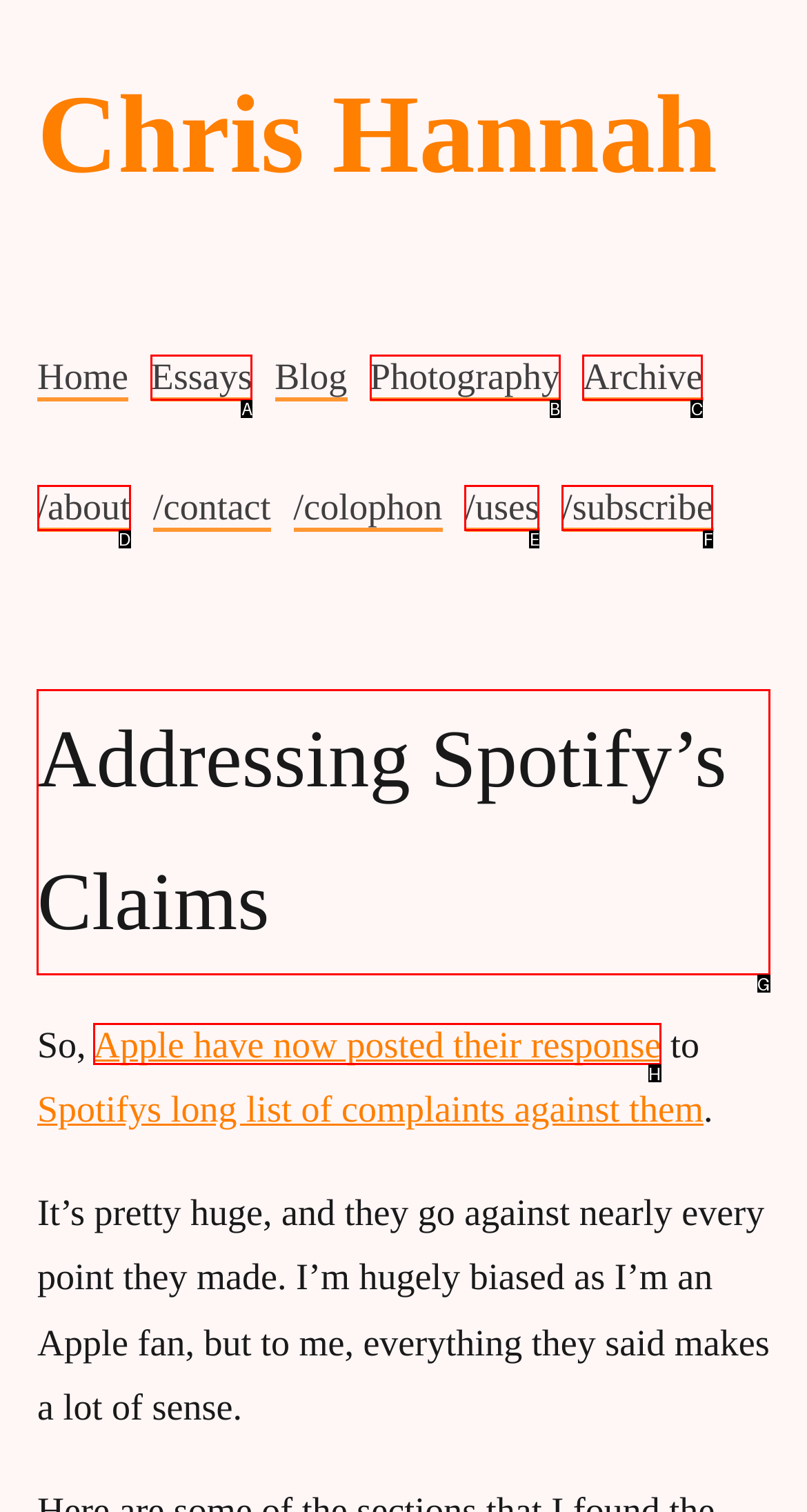Which option should be clicked to execute the task: read the article about Spotify's claims?
Reply with the letter of the chosen option.

G